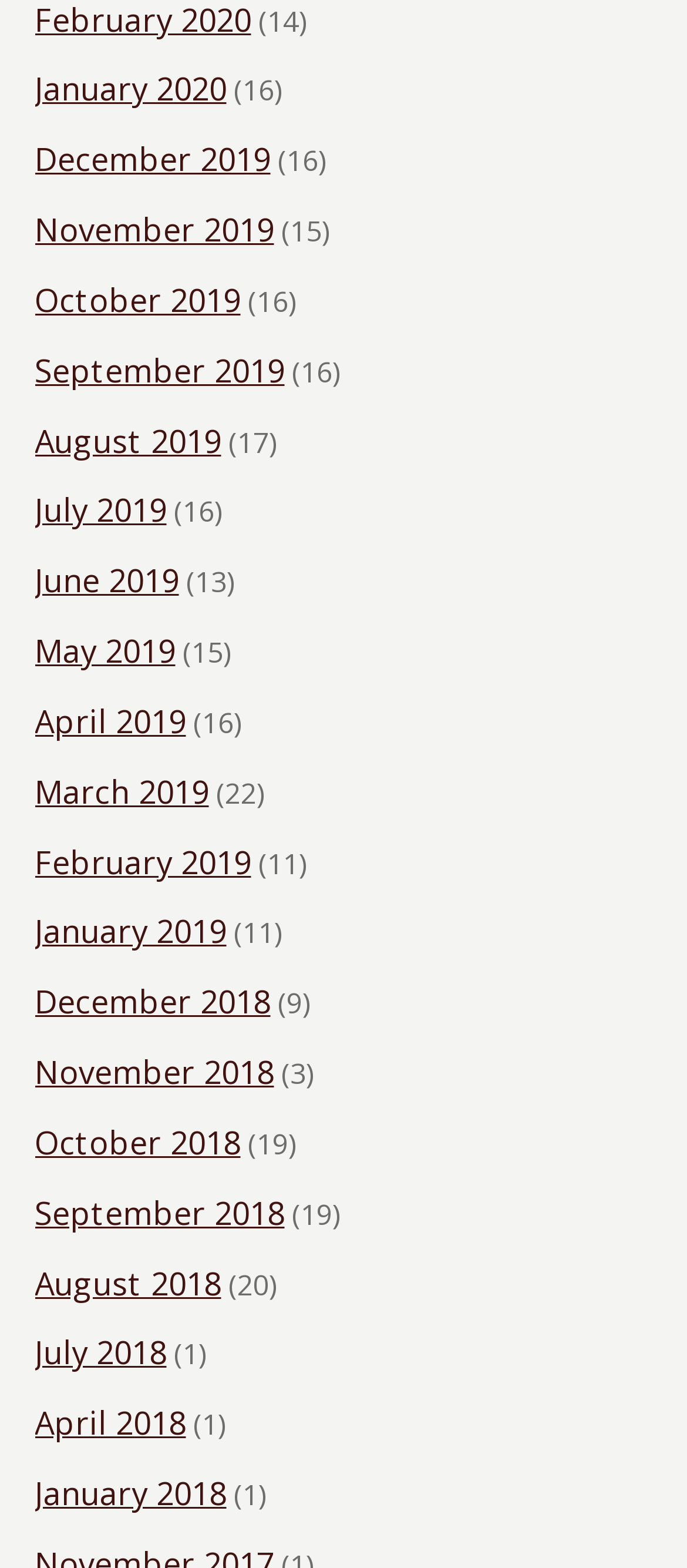Determine the bounding box coordinates of the region I should click to achieve the following instruction: "View January 2018". Ensure the bounding box coordinates are four float numbers between 0 and 1, i.e., [left, top, right, bottom].

[0.05, 0.934, 0.329, 0.972]